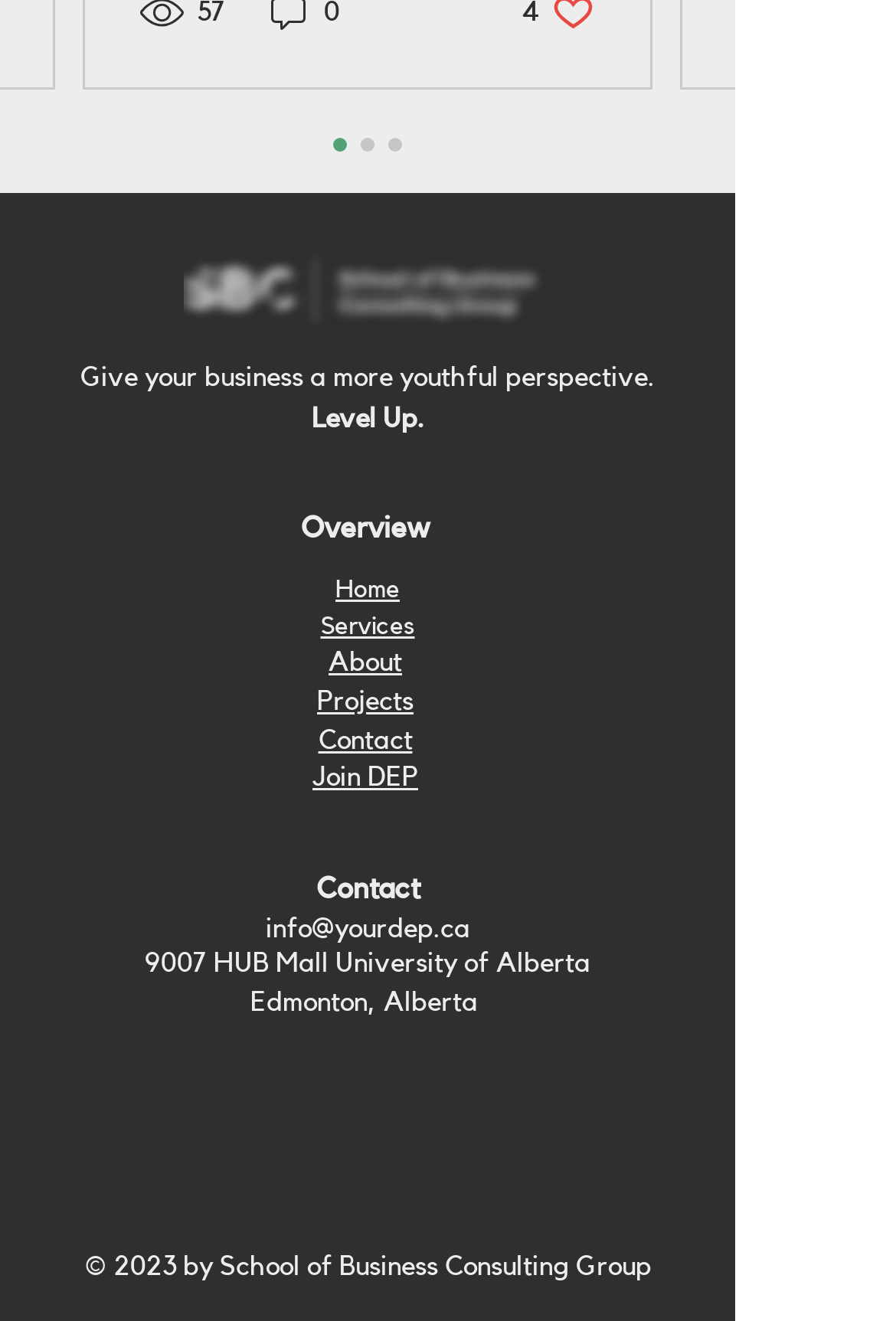How many social media platforms are listed?
Refer to the screenshot and deliver a thorough answer to the question presented.

I counted the number of social media platforms listed in the 'Social Bar' section at the bottom of the webpage. There are three links: LinkedIn, Instagram, and TikTok.